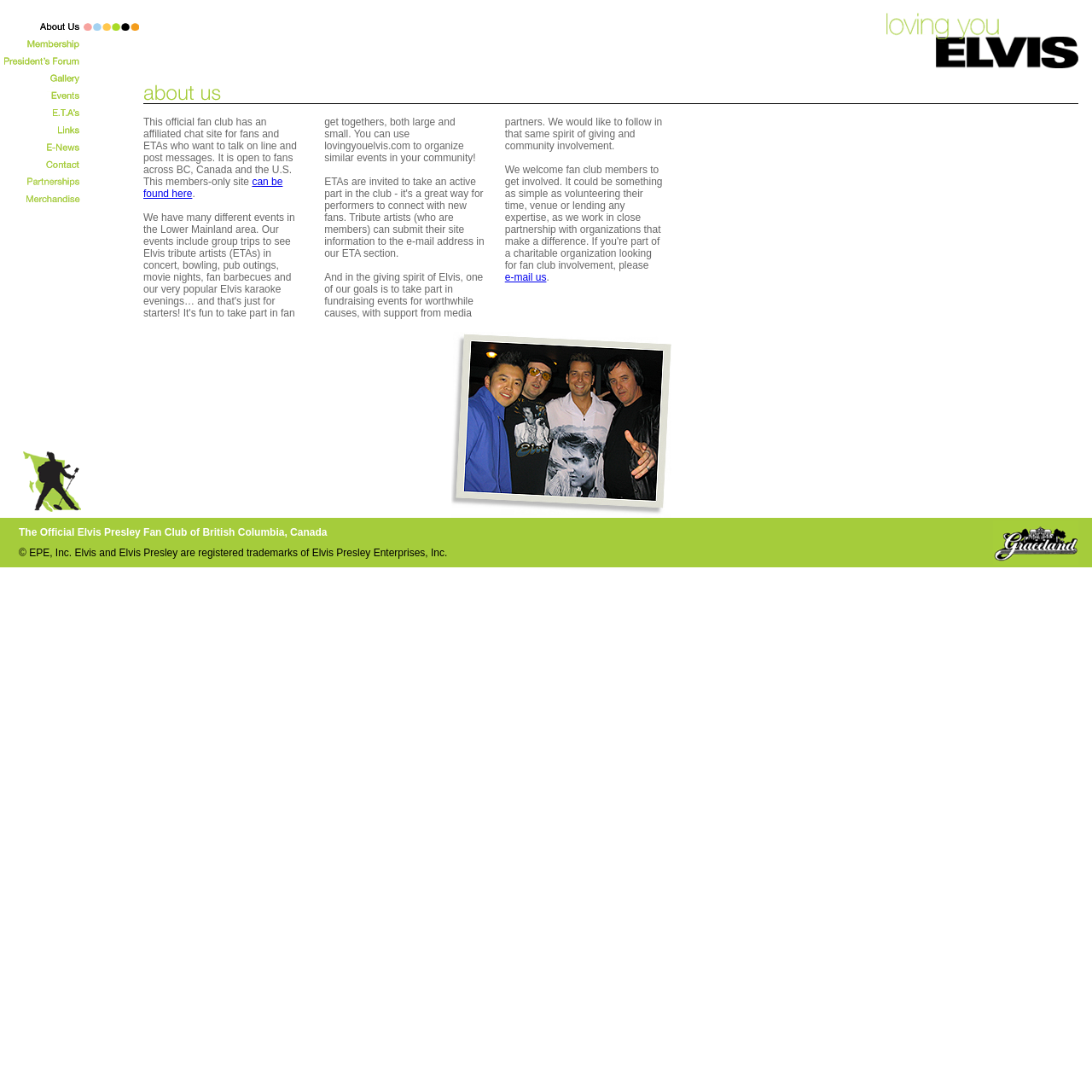Answer the question in one word or a short phrase:
What is the goal of this fan club's fundraising activities?

Support worthwhile causes